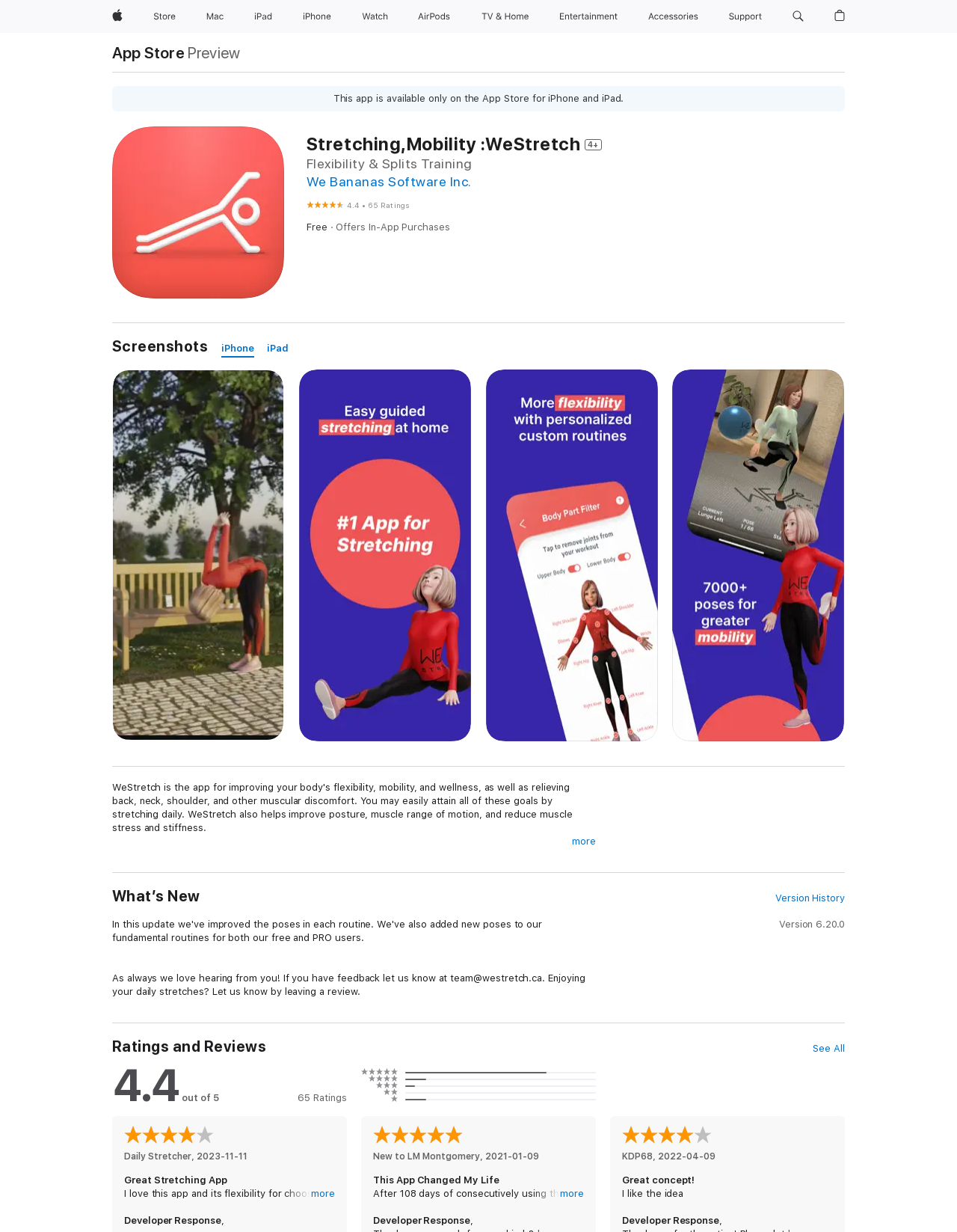Locate the bounding box coordinates of the element that should be clicked to fulfill the instruction: "View Version History".

[0.81, 0.724, 0.883, 0.735]